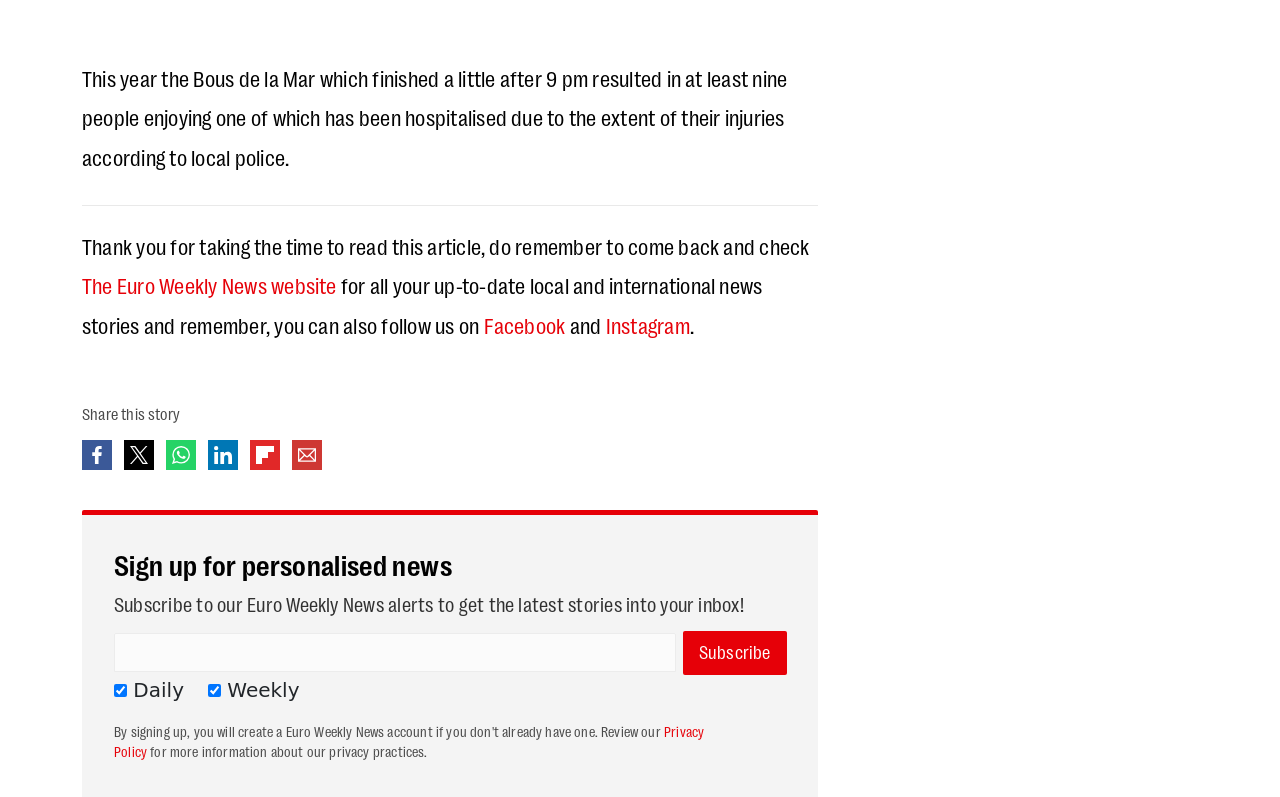Find and provide the bounding box coordinates for the UI element described with: "Home".

None